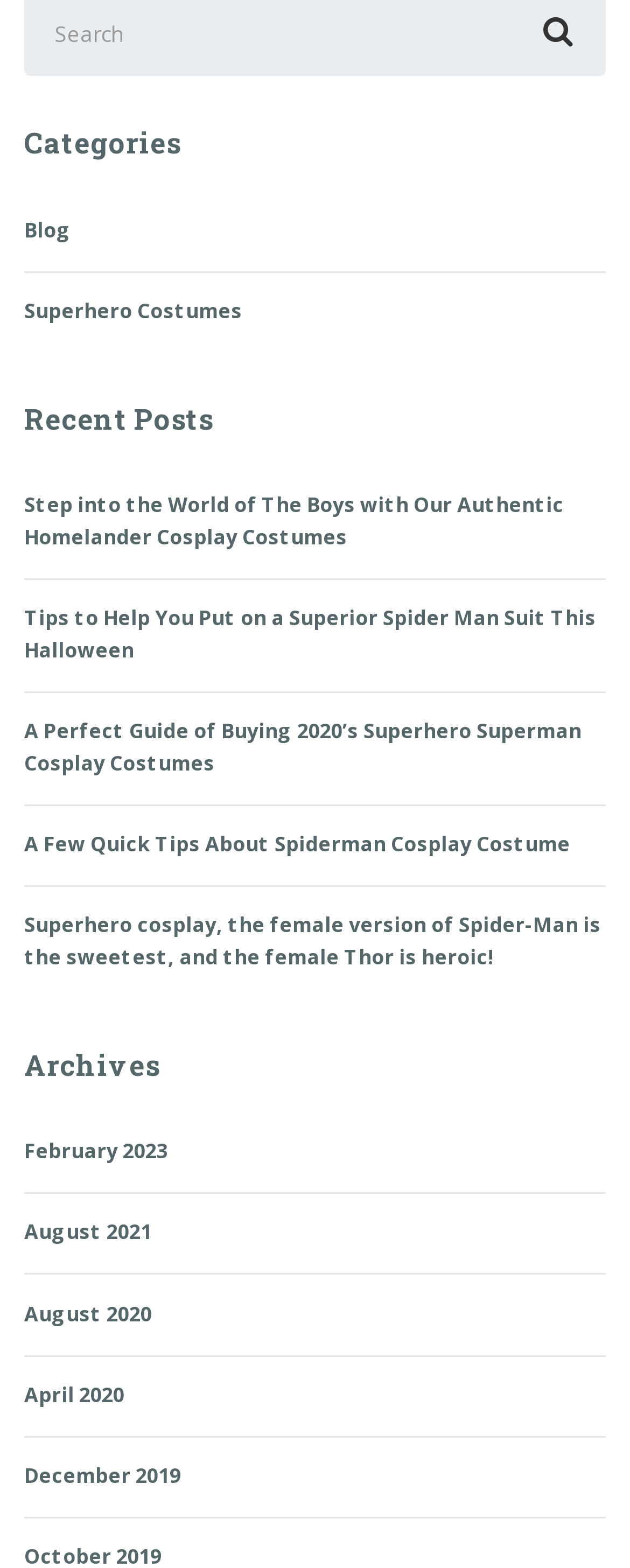Specify the bounding box coordinates of the element's area that should be clicked to execute the given instruction: "Explore superhero costumes". The coordinates should be four float numbers between 0 and 1, i.e., [left, top, right, bottom].

[0.038, 0.173, 0.385, 0.224]